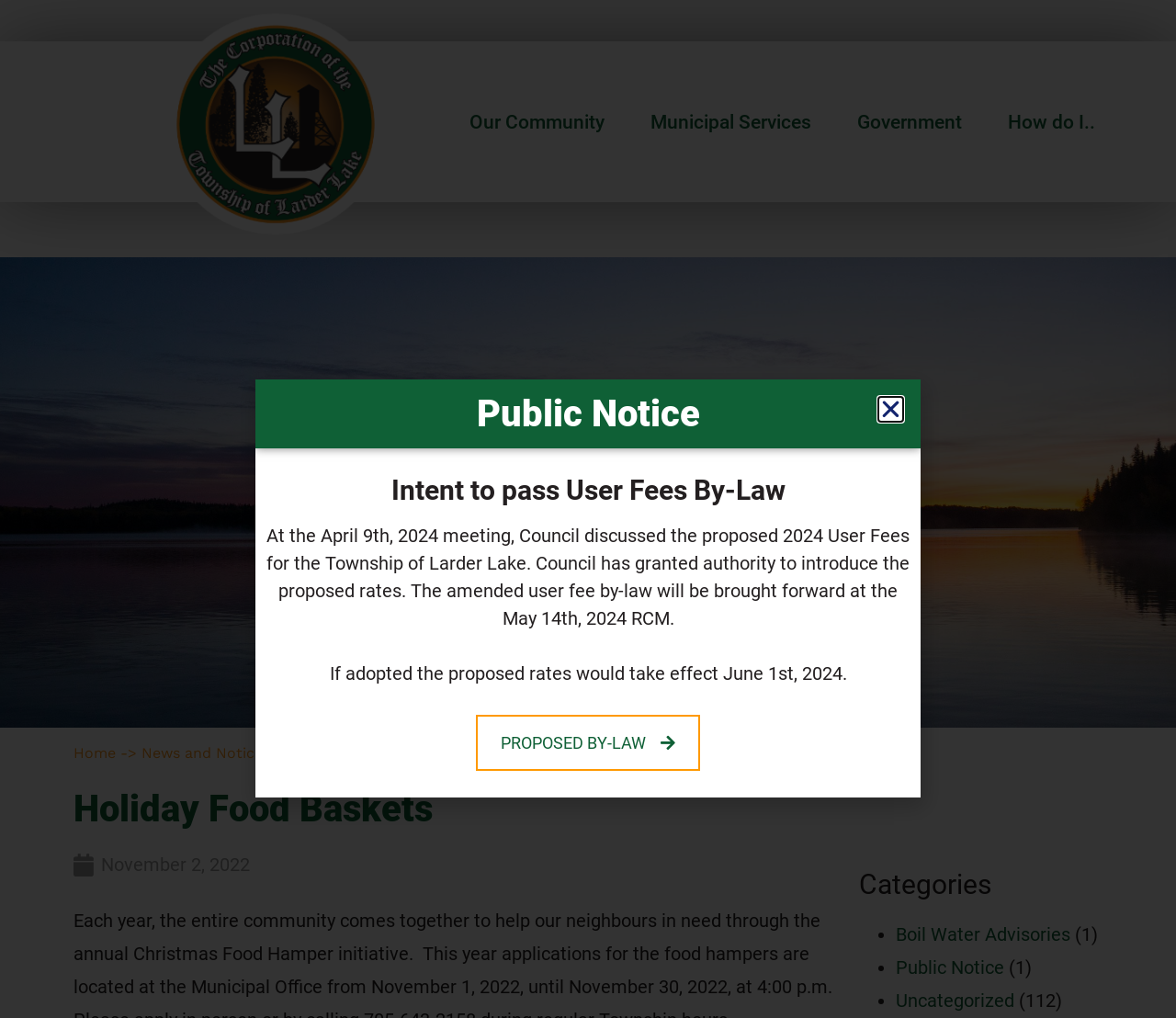Show the bounding box coordinates of the element that should be clicked to complete the task: "View the gallery of sliding door repair projects".

None